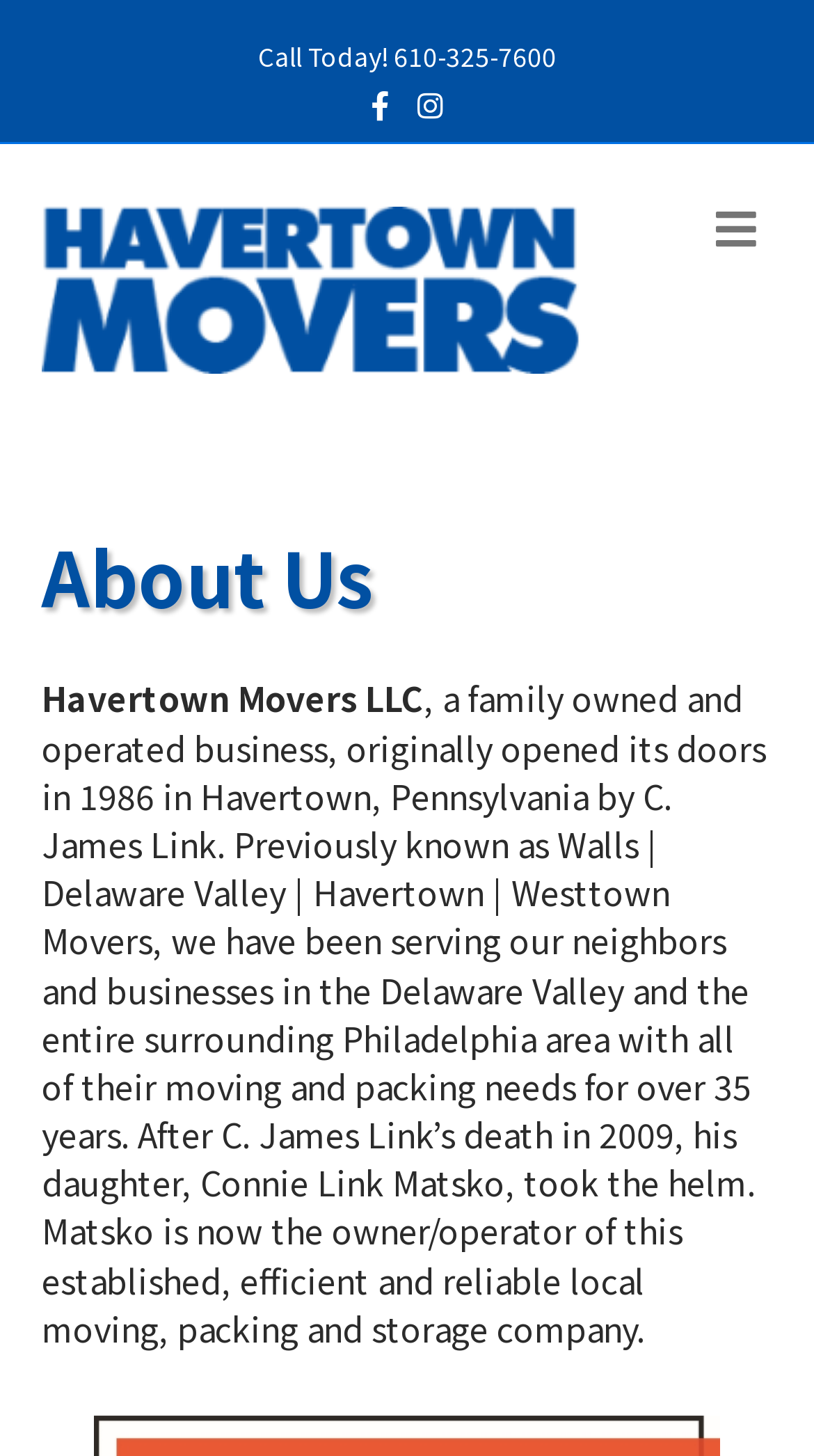Provide a single word or phrase to answer the given question: 
In what year was Havertown Movers LLC originally opened?

1986